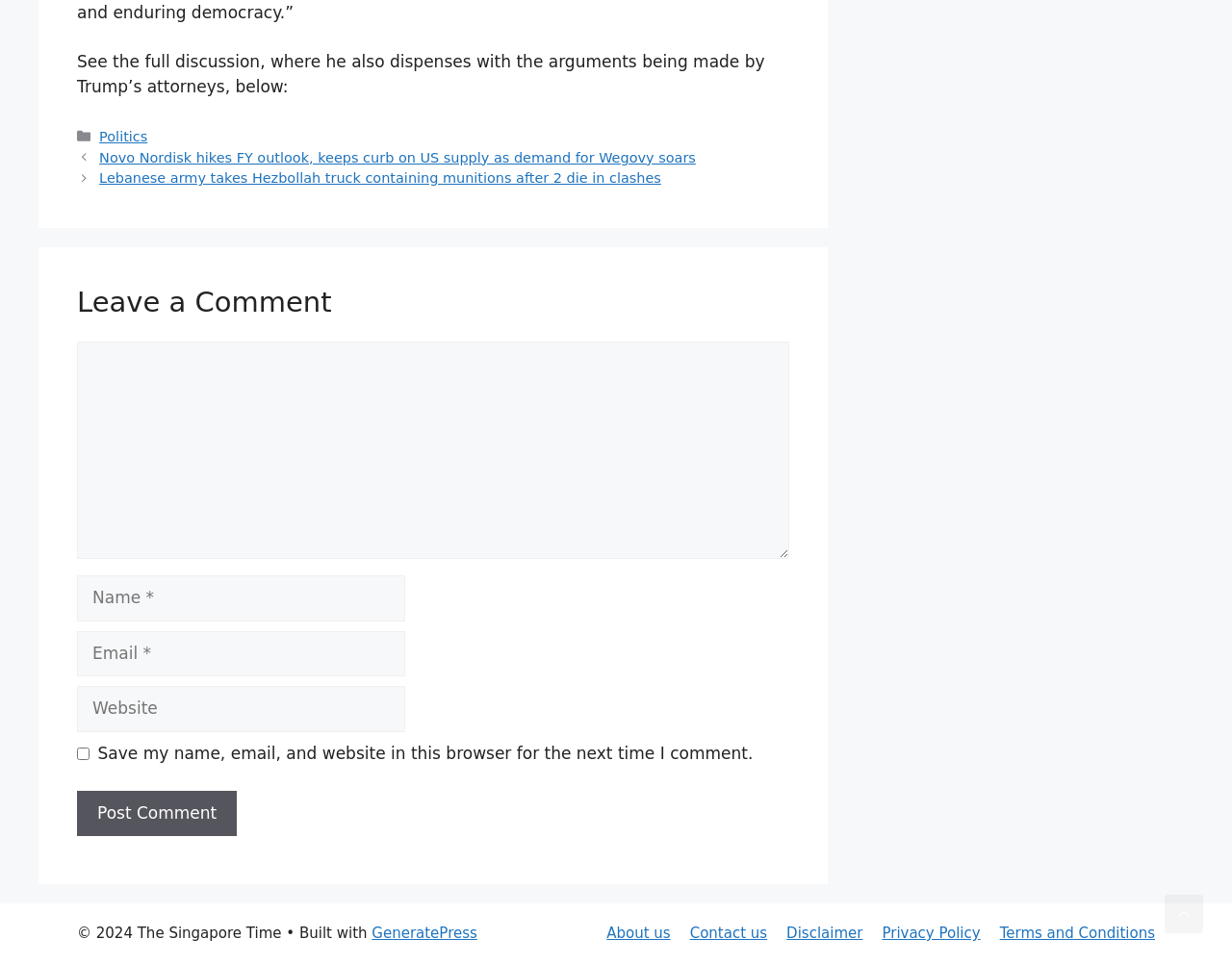Answer the question below using just one word or a short phrase: 
What is the function of the button at the bottom of the comment section?

Post Comment